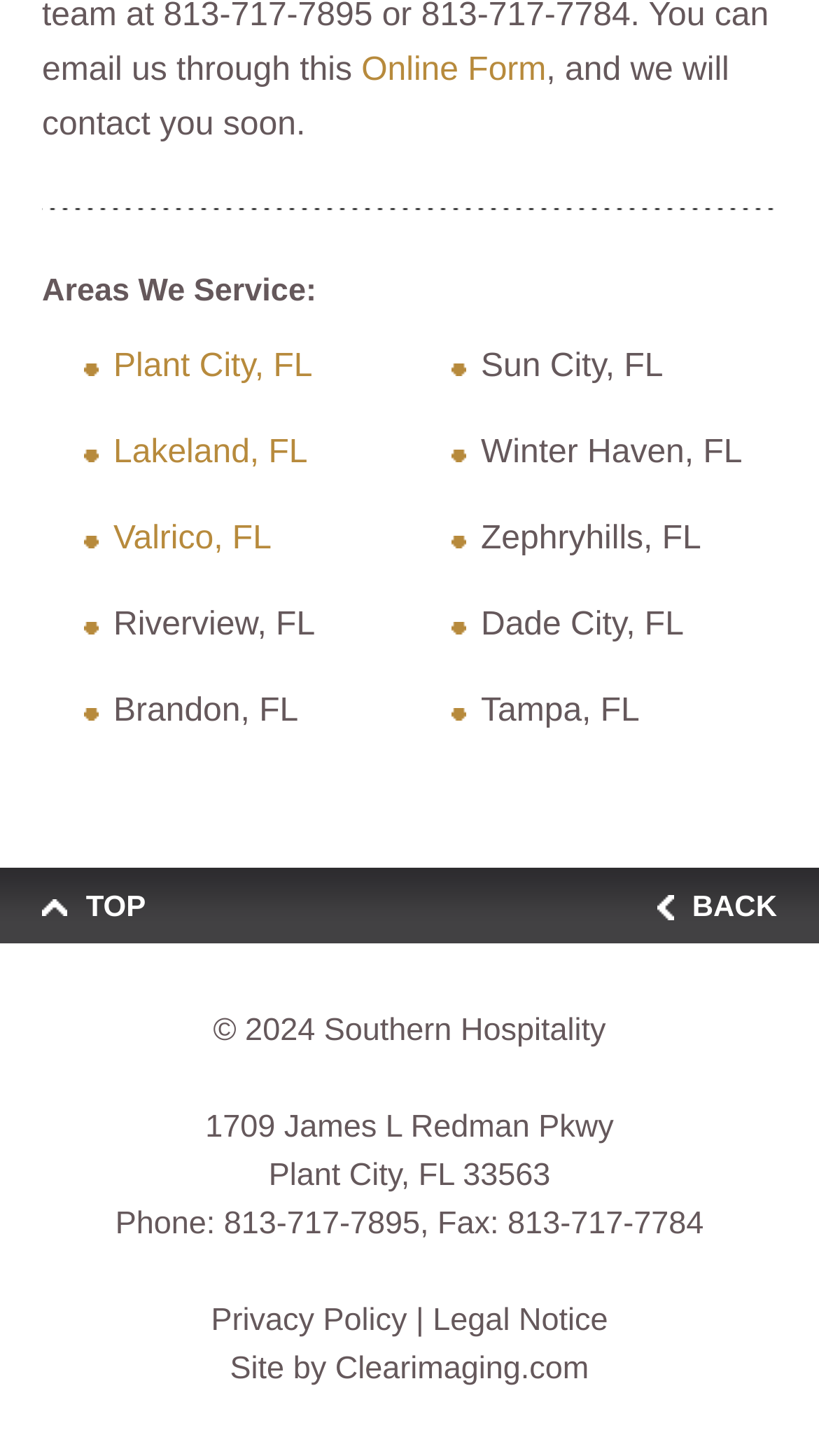What is the company's address?
Please interpret the details in the image and answer the question thoroughly.

I found the company's address by looking at the bottom section of the webpage, where the contact information is provided. The address is listed as '1709 James L Redman Pkwy, Plant City, FL 33563'.